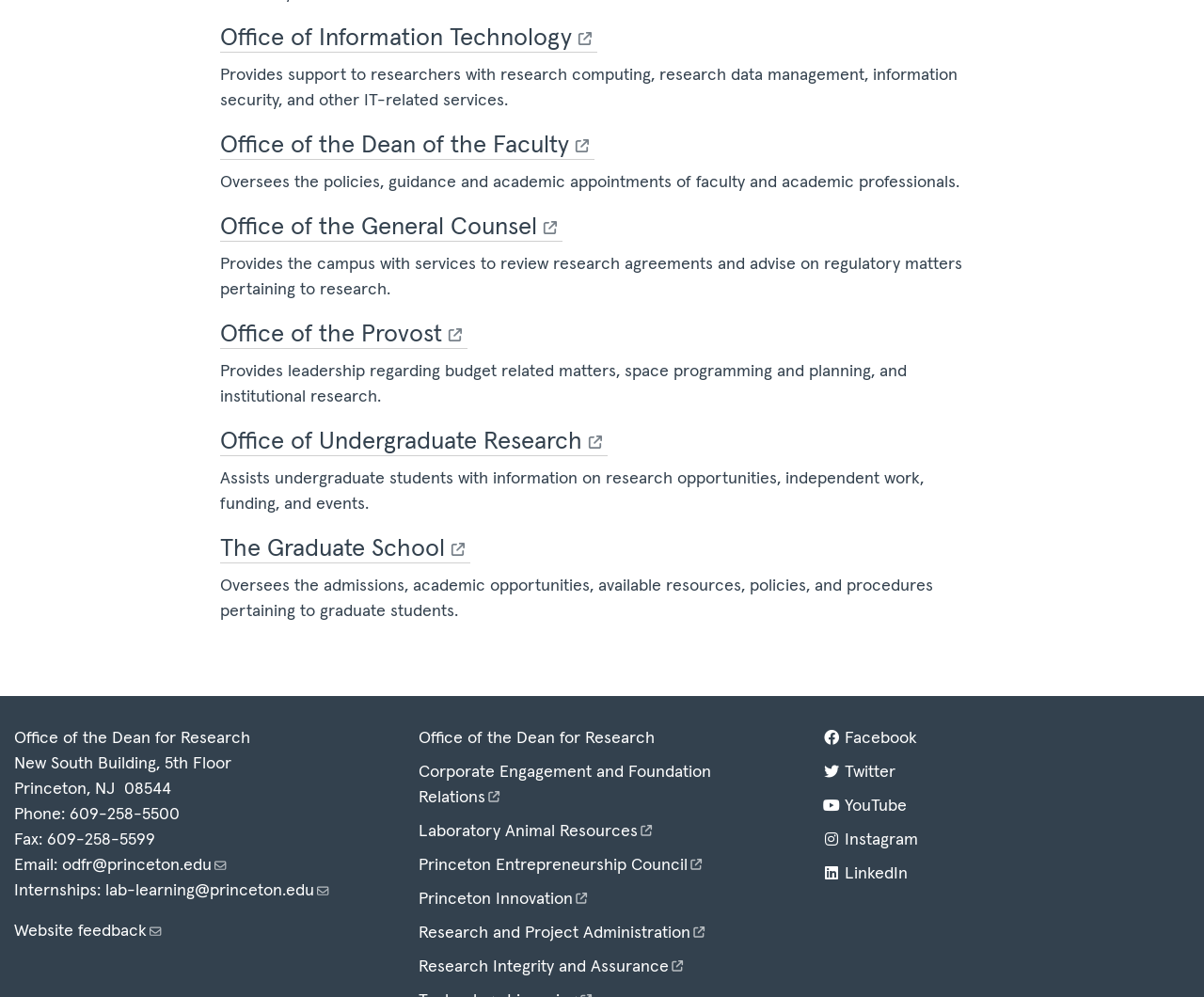Pinpoint the bounding box coordinates of the element that must be clicked to accomplish the following instruction: "View more posts from Mark Satter". The coordinates should be in the format of four float numbers between 0 and 1, i.e., [left, top, right, bottom].

None